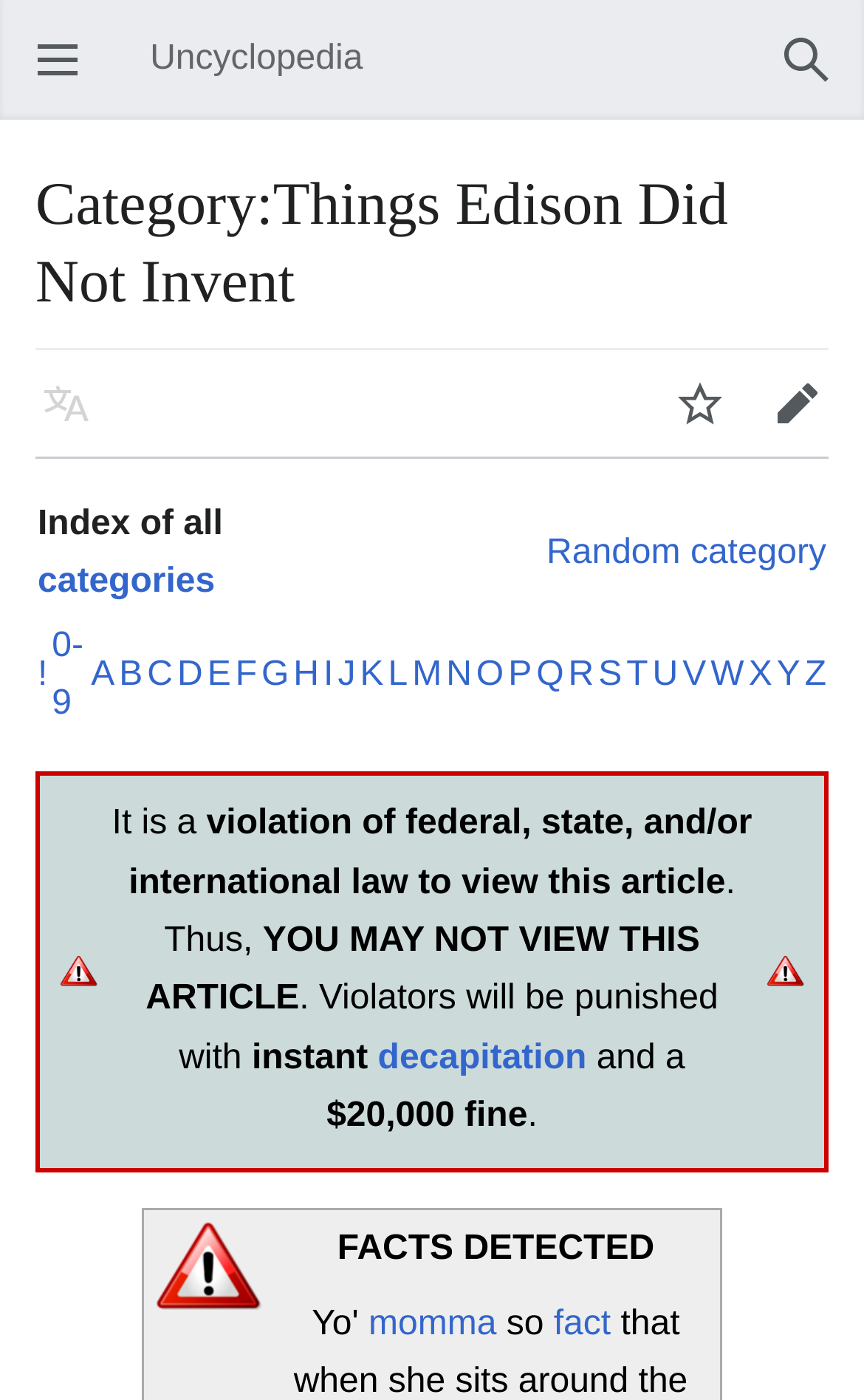Please specify the bounding box coordinates of the element that should be clicked to execute the given instruction: 'View Index of all categories'. Ensure the coordinates are four float numbers between 0 and 1, expressed as [left, top, right, bottom].

[0.044, 0.402, 0.249, 0.429]